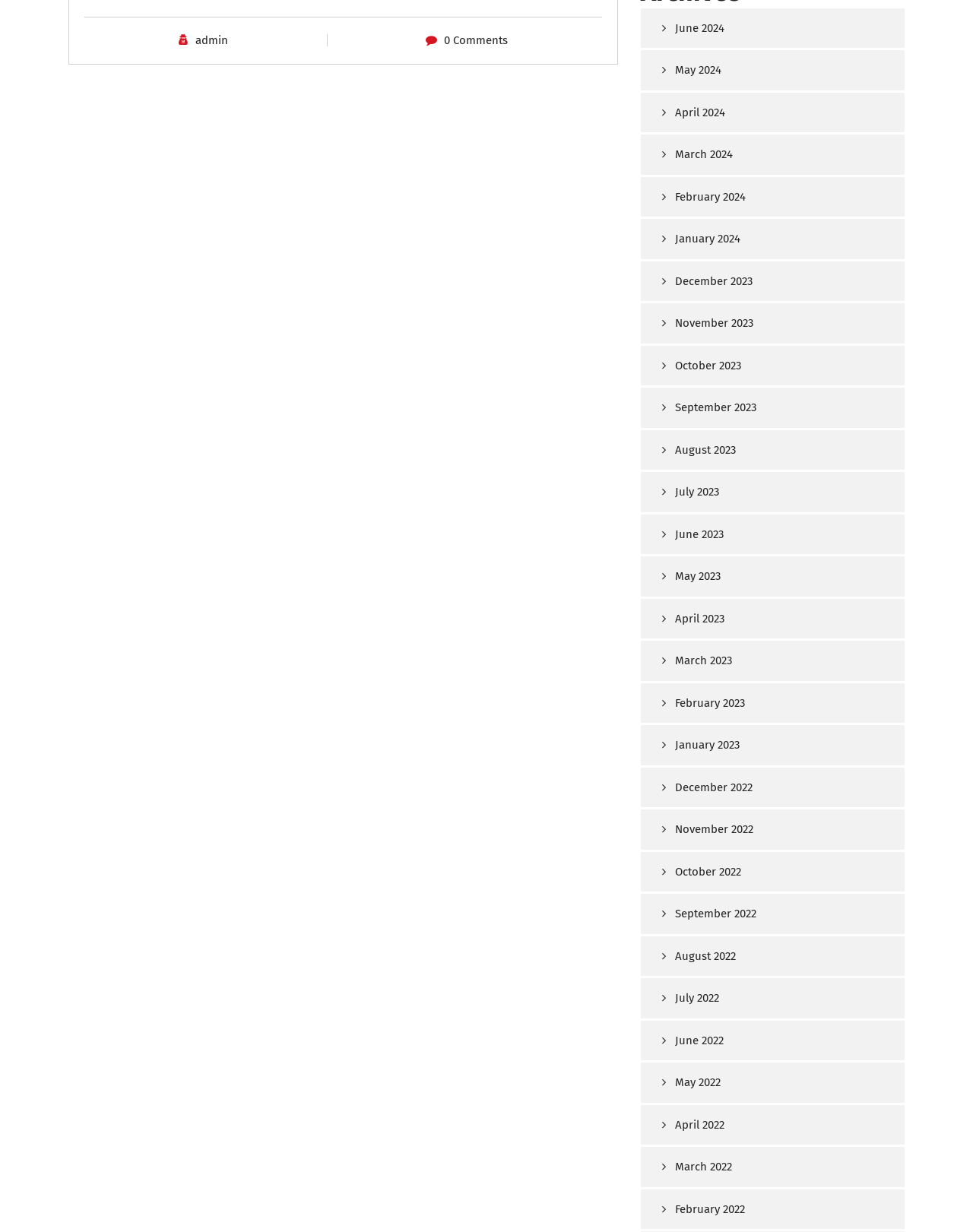Please provide the bounding box coordinates for the element that needs to be clicked to perform the following instruction: "Go to admin page". The coordinates should be given as four float numbers between 0 and 1, i.e., [left, top, right, bottom].

[0.201, 0.027, 0.235, 0.038]